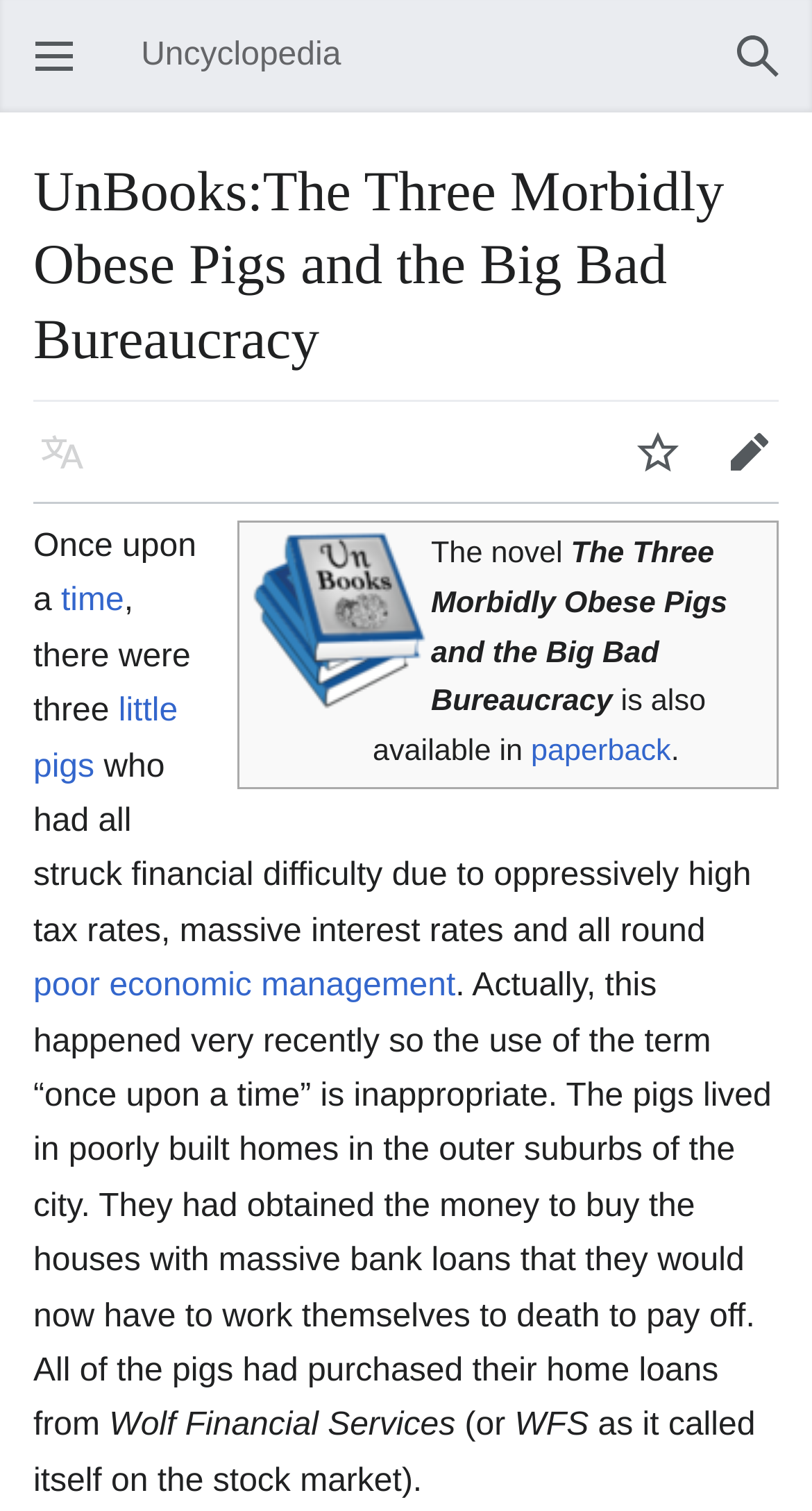Given the webpage screenshot, identify the bounding box of the UI element that matches this description: "alt="Unbookslogo.png"".

[0.305, 0.399, 0.531, 0.422]